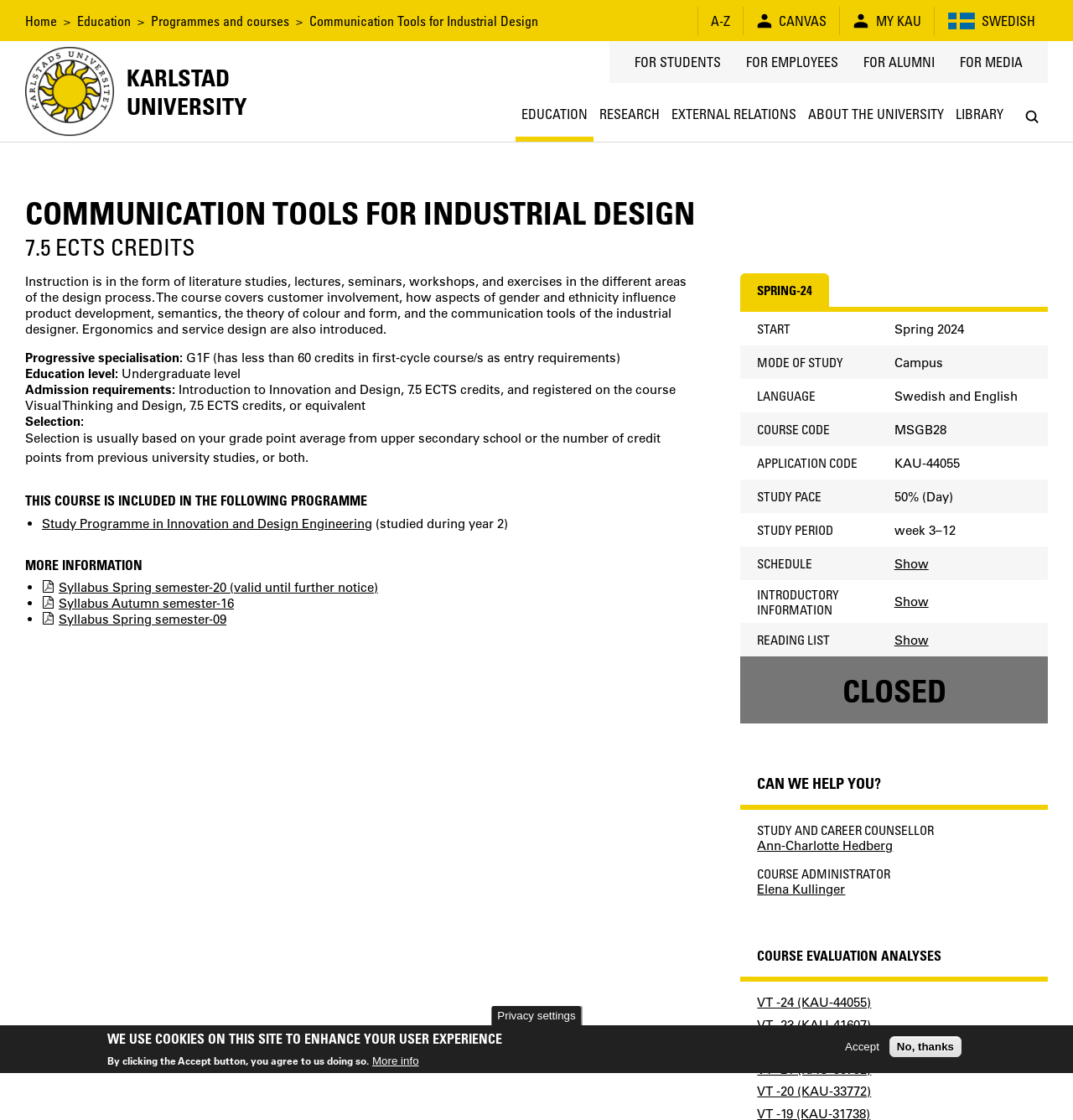Find the bounding box coordinates of the clickable element required to execute the following instruction: "Search for something". Provide the coordinates as four float numbers between 0 and 1, i.e., [left, top, right, bottom].

[0.946, 0.09, 0.977, 0.118]